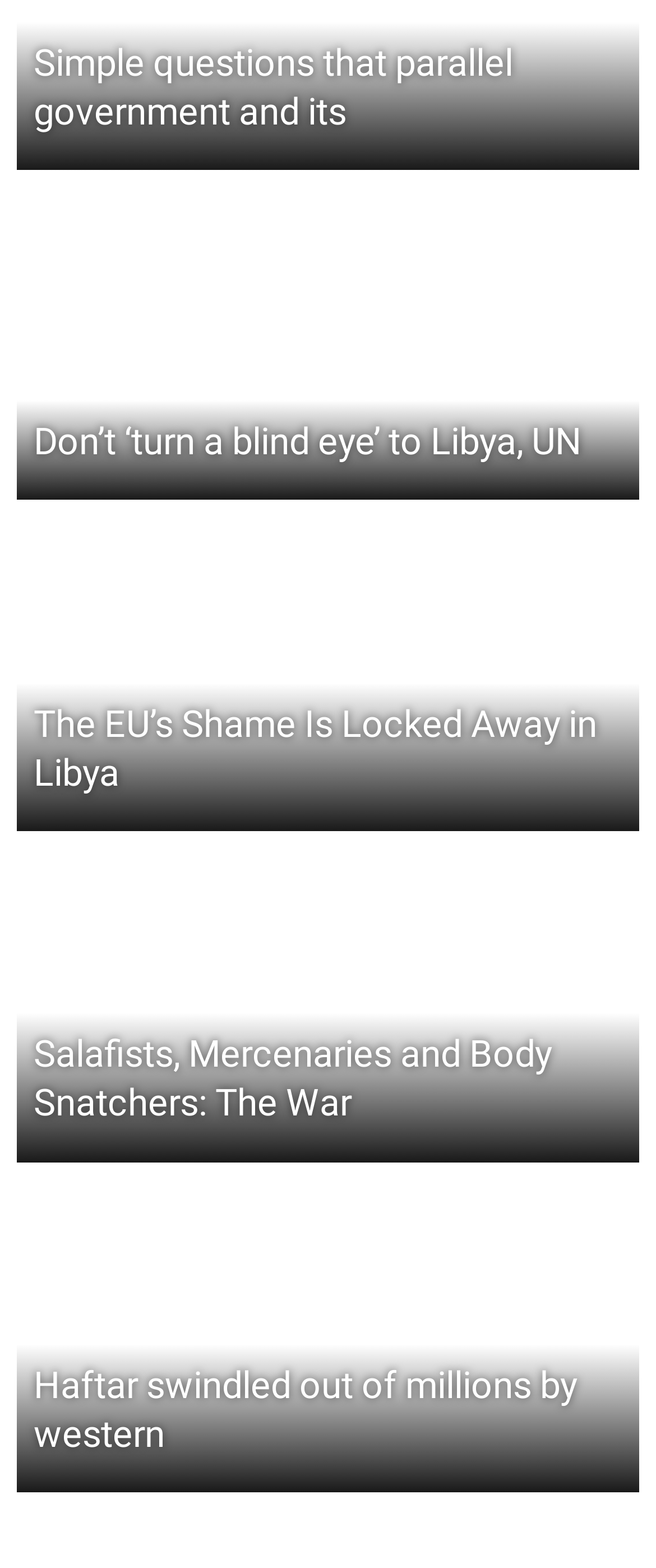What is the vertical position of the second link relative to the first link?
Please provide a single word or phrase as the answer based on the screenshot.

Below